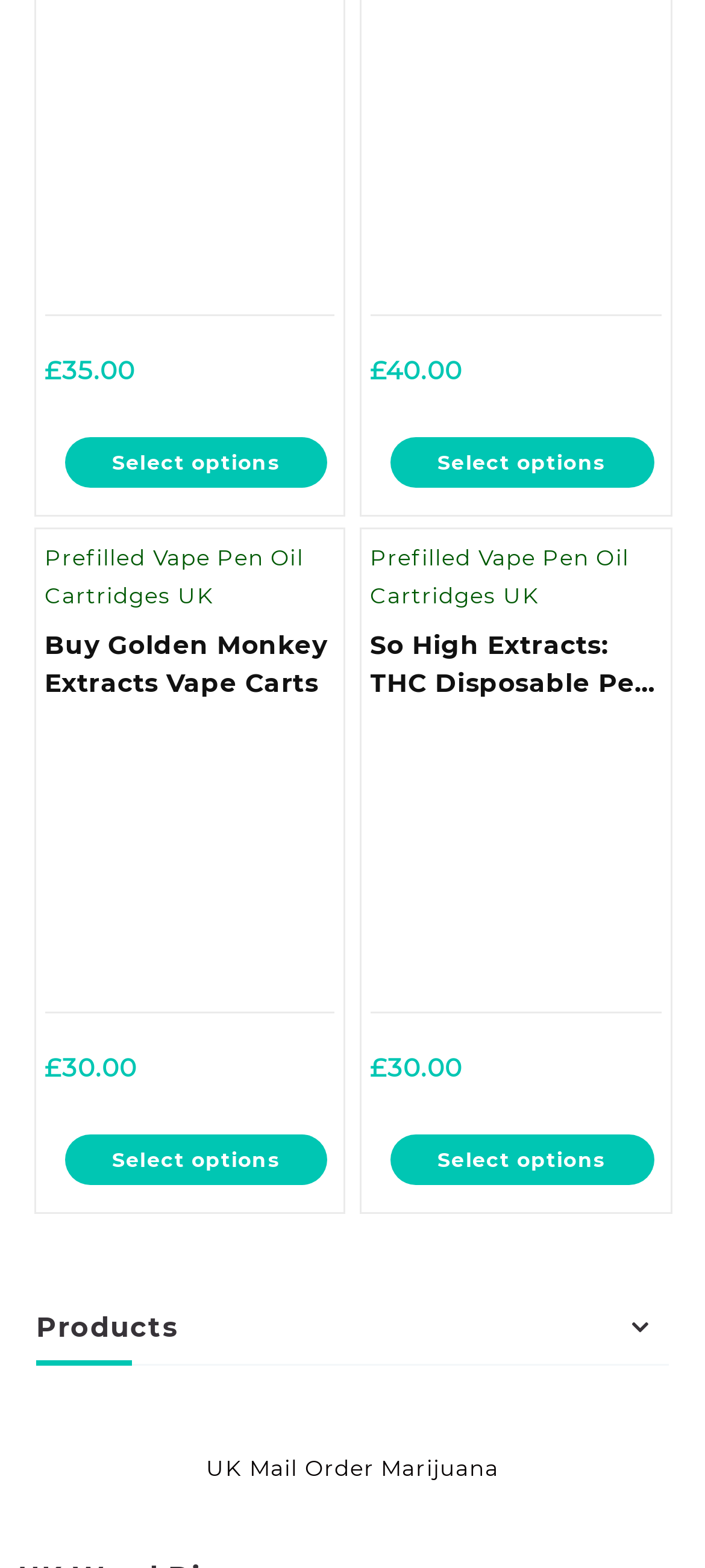Find the bounding box coordinates for the element described here: "£30.00".

[0.063, 0.669, 0.476, 0.712]